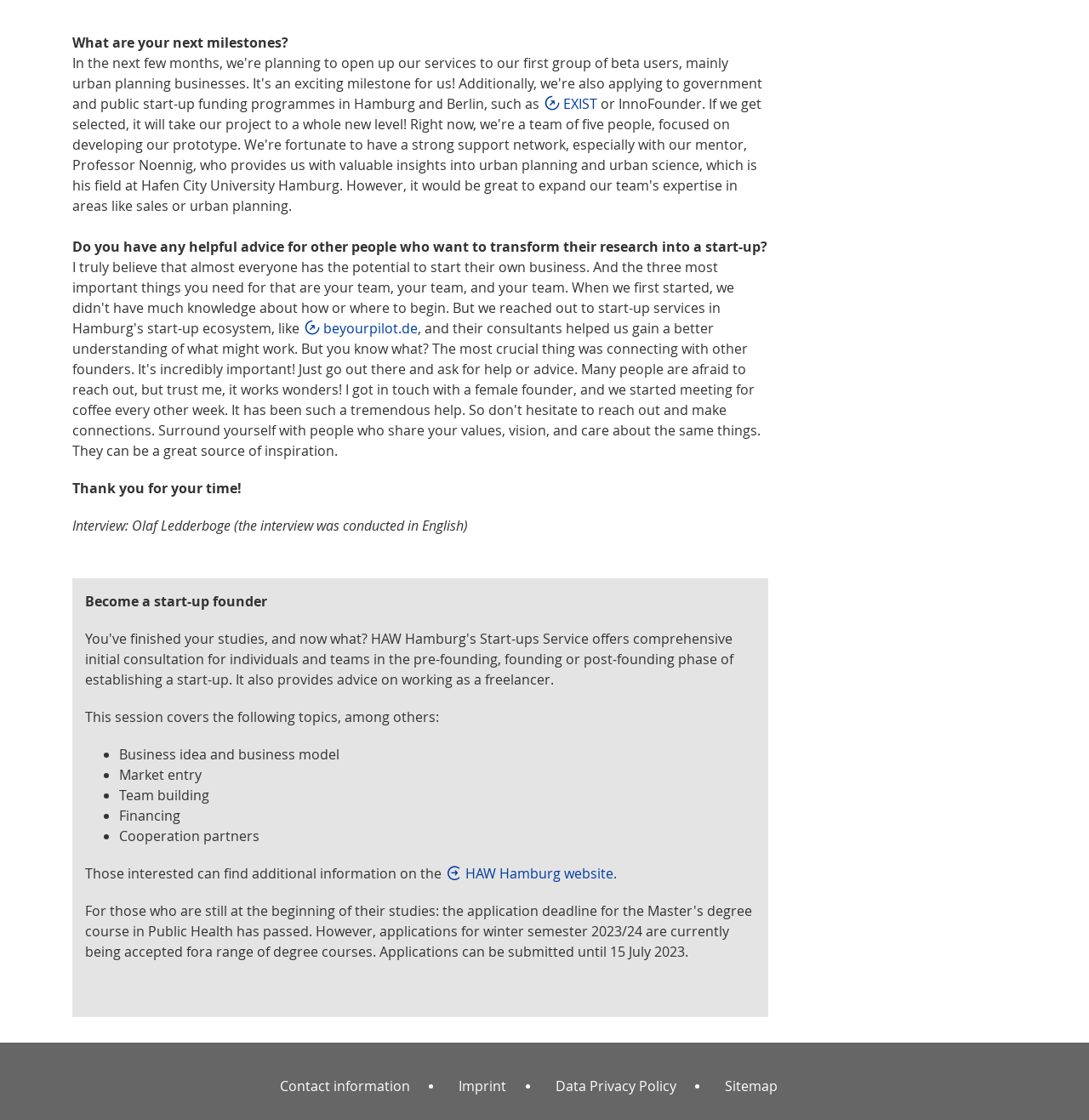For the given element description Contact information, determine the bounding box coordinates of the UI element. The coordinates should follow the format (top-left x, top-left y, bottom-right x, bottom-right y) and be within the range of 0 to 1.

[0.257, 0.96, 0.382, 0.978]